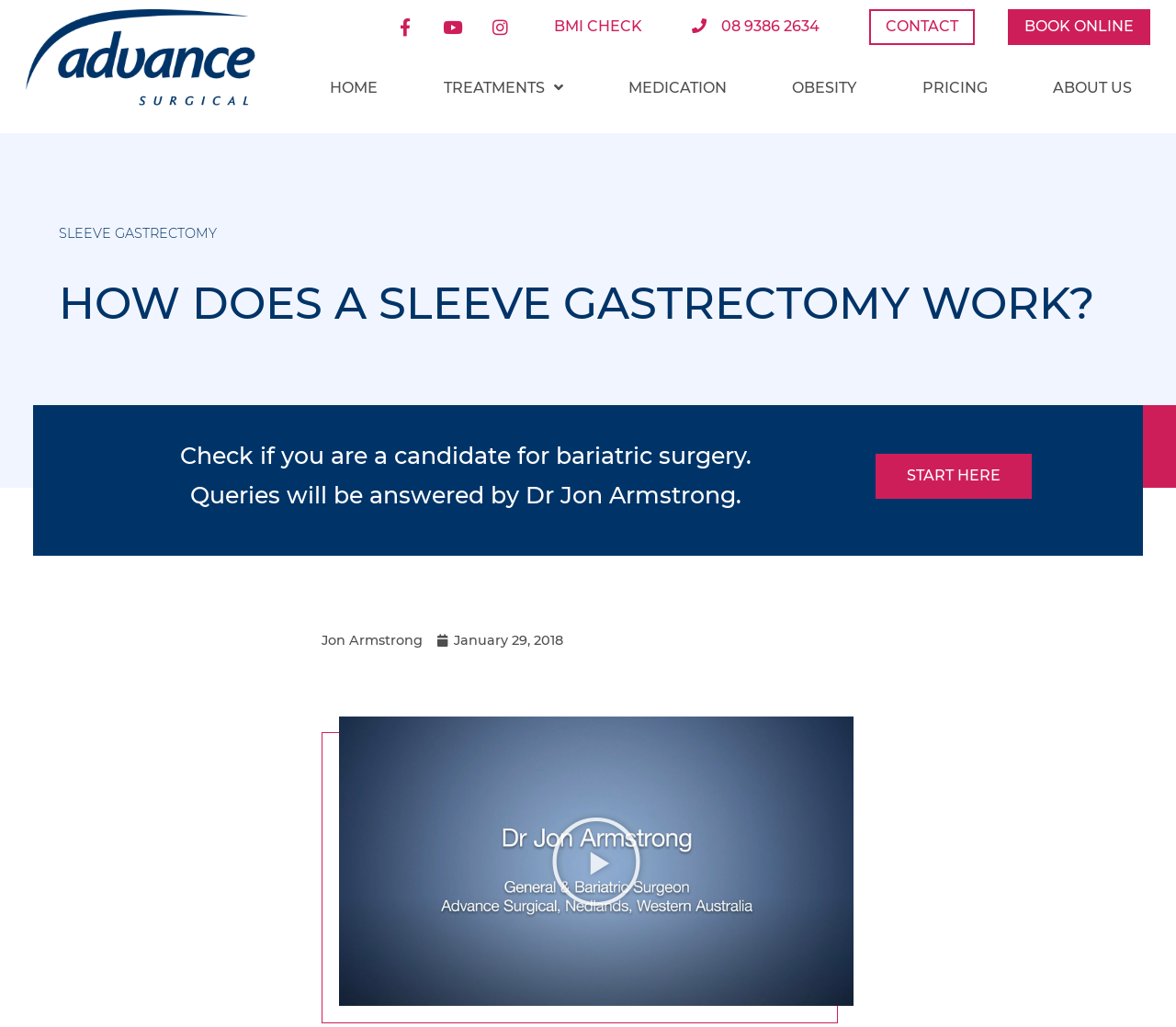Given the element description 08 9386 2634, identify the bounding box coordinates for the UI element on the webpage screenshot. The format should be (top-left x, top-left y, bottom-right x, bottom-right y), with values between 0 and 1.

[0.574, 0.009, 0.711, 0.044]